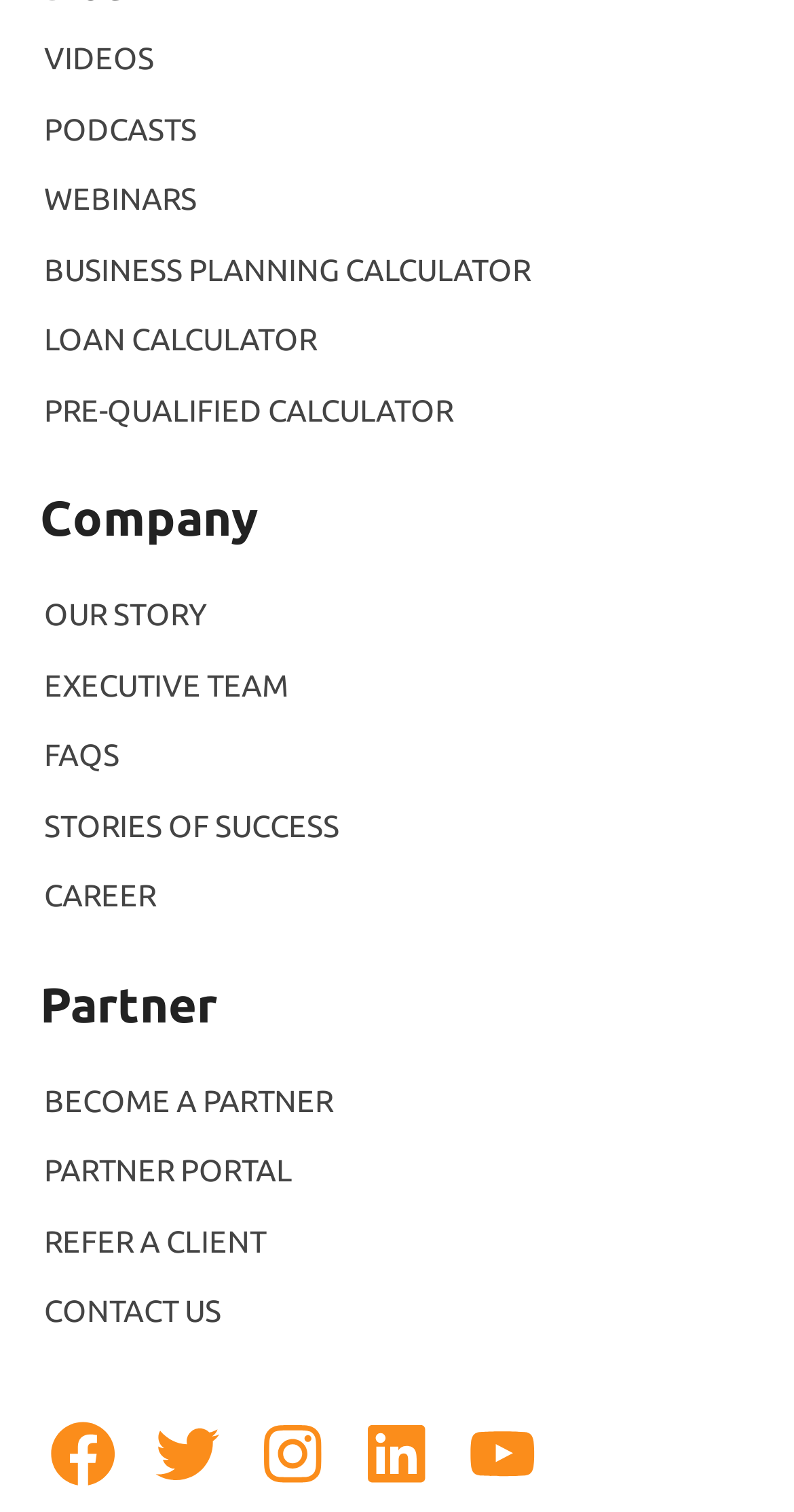Analyze the image and give a detailed response to the question:
What are the three main categories on the webpage?

By analyzing the webpage structure, I found that there are three main categories: 'Videos', 'Company', and 'Partner', which are represented by headings and contain various links related to each category.